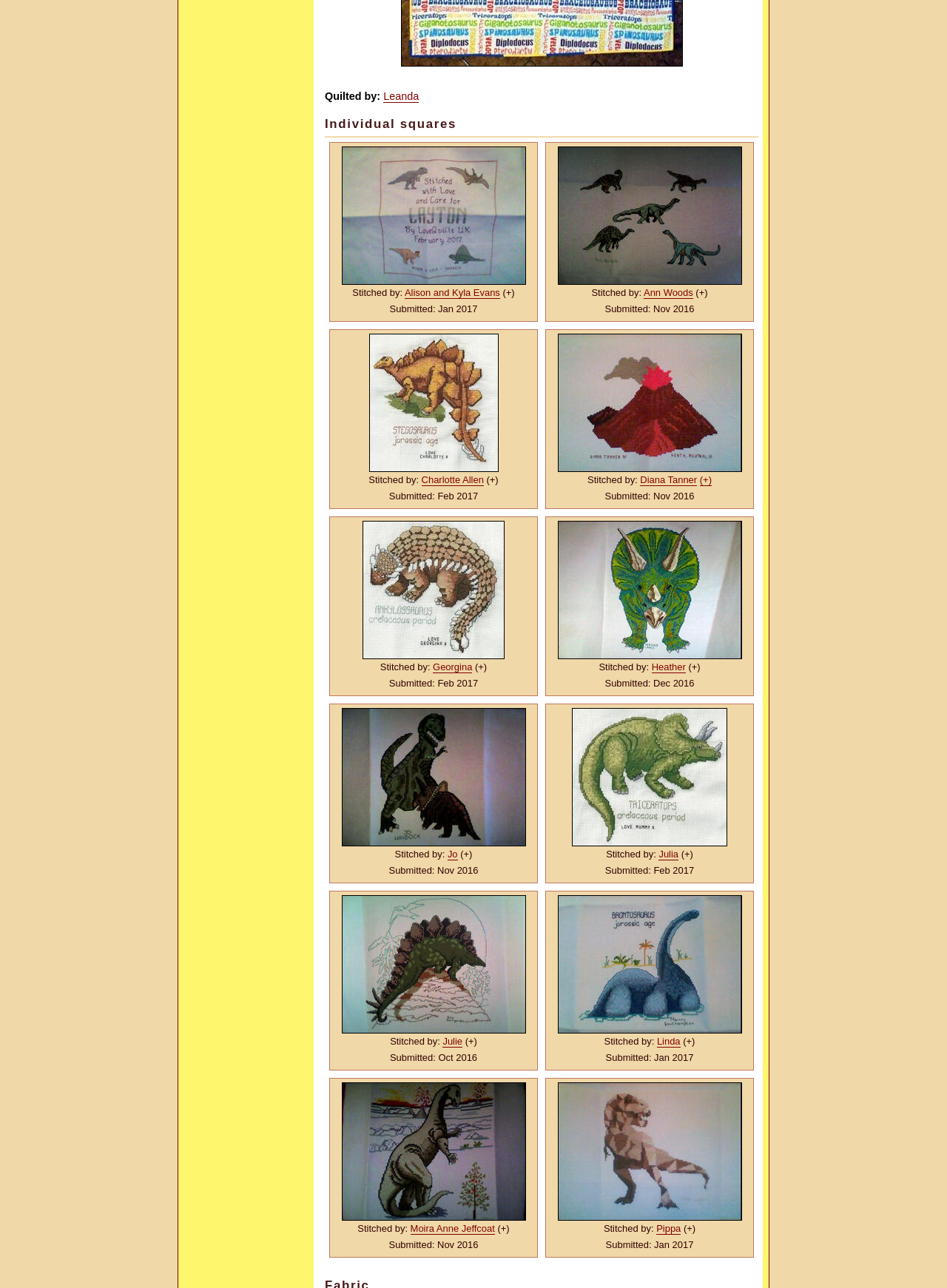Provide the bounding box coordinates in the format (top-left x, top-left y, bottom-right x, bottom-right y). All values are floating point numbers between 0 and 1. Determine the bounding box coordinate of the UI element described as: Georgina

[0.457, 0.514, 0.499, 0.523]